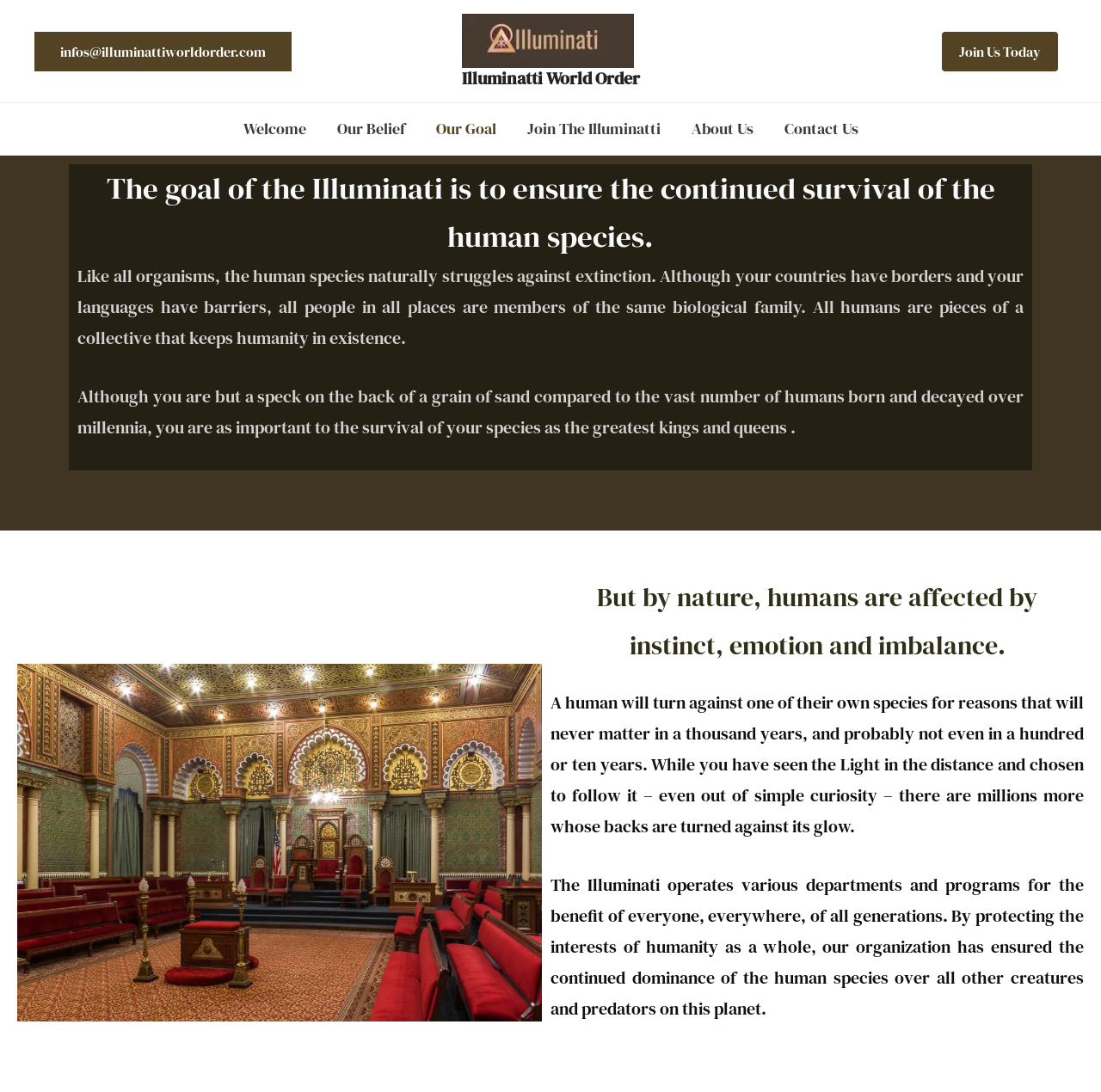What is the purpose of the Illuminati? Please answer the question using a single word or phrase based on the image.

To ensure human species survival